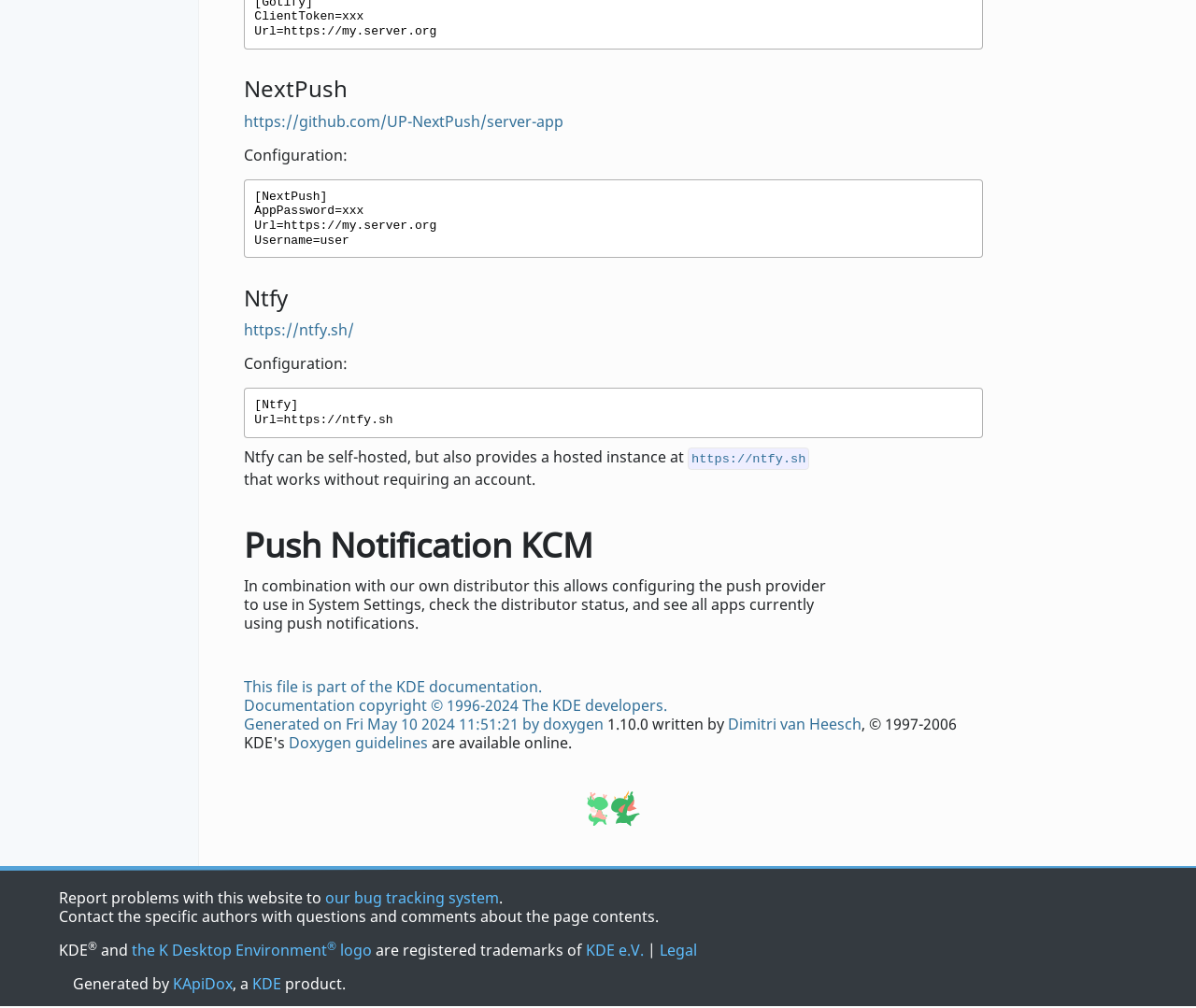Determine the bounding box coordinates of the target area to click to execute the following instruction: "Contact the KDE developers."

[0.11, 0.932, 0.311, 0.952]